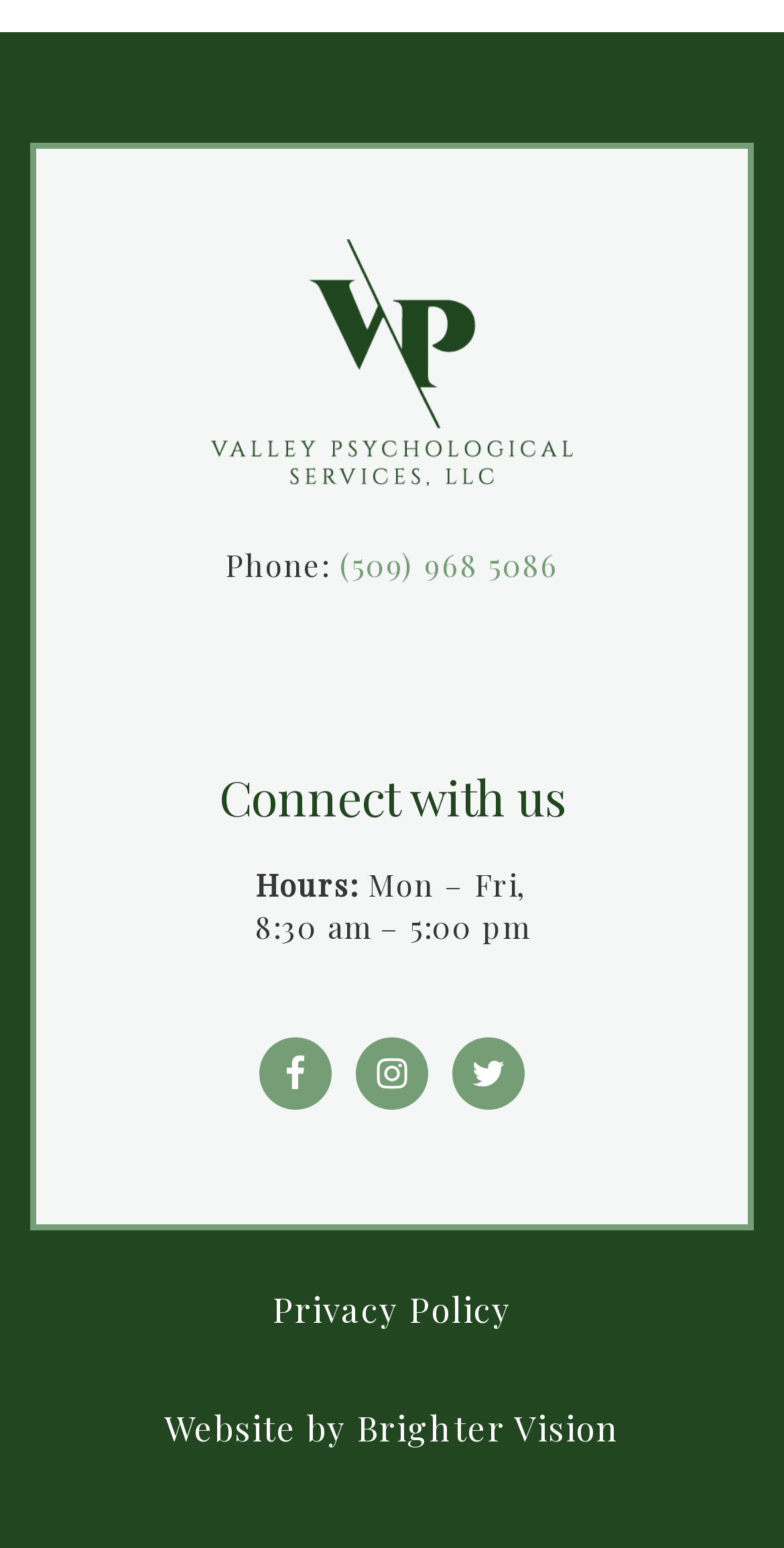Give a concise answer using one word or a phrase to the following question:
How many social media links are there?

3